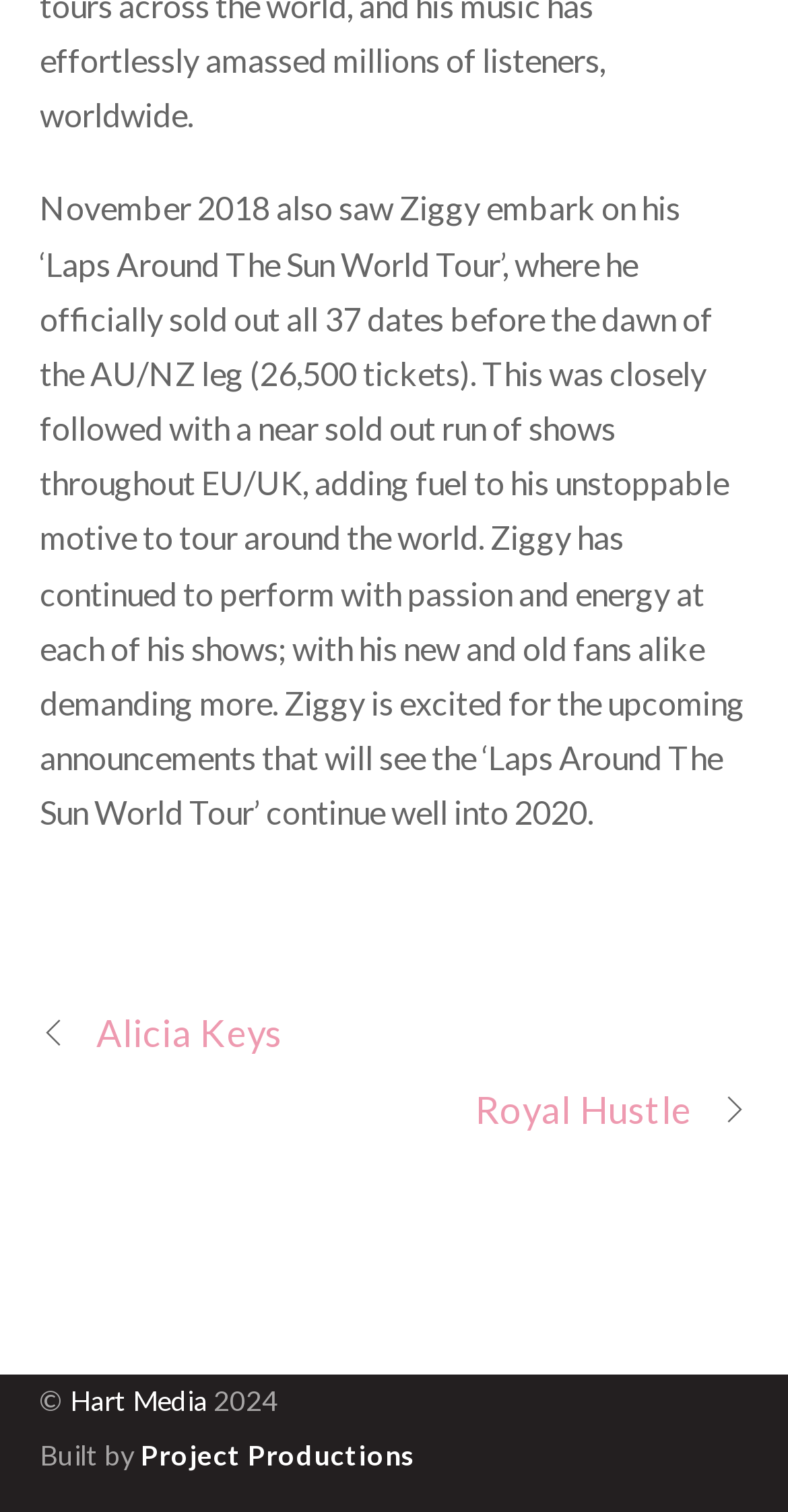Provide the bounding box coordinates of the HTML element this sentence describes: "Hart Media". The bounding box coordinates consist of four float numbers between 0 and 1, i.e., [left, top, right, bottom].

[0.088, 0.916, 0.263, 0.937]